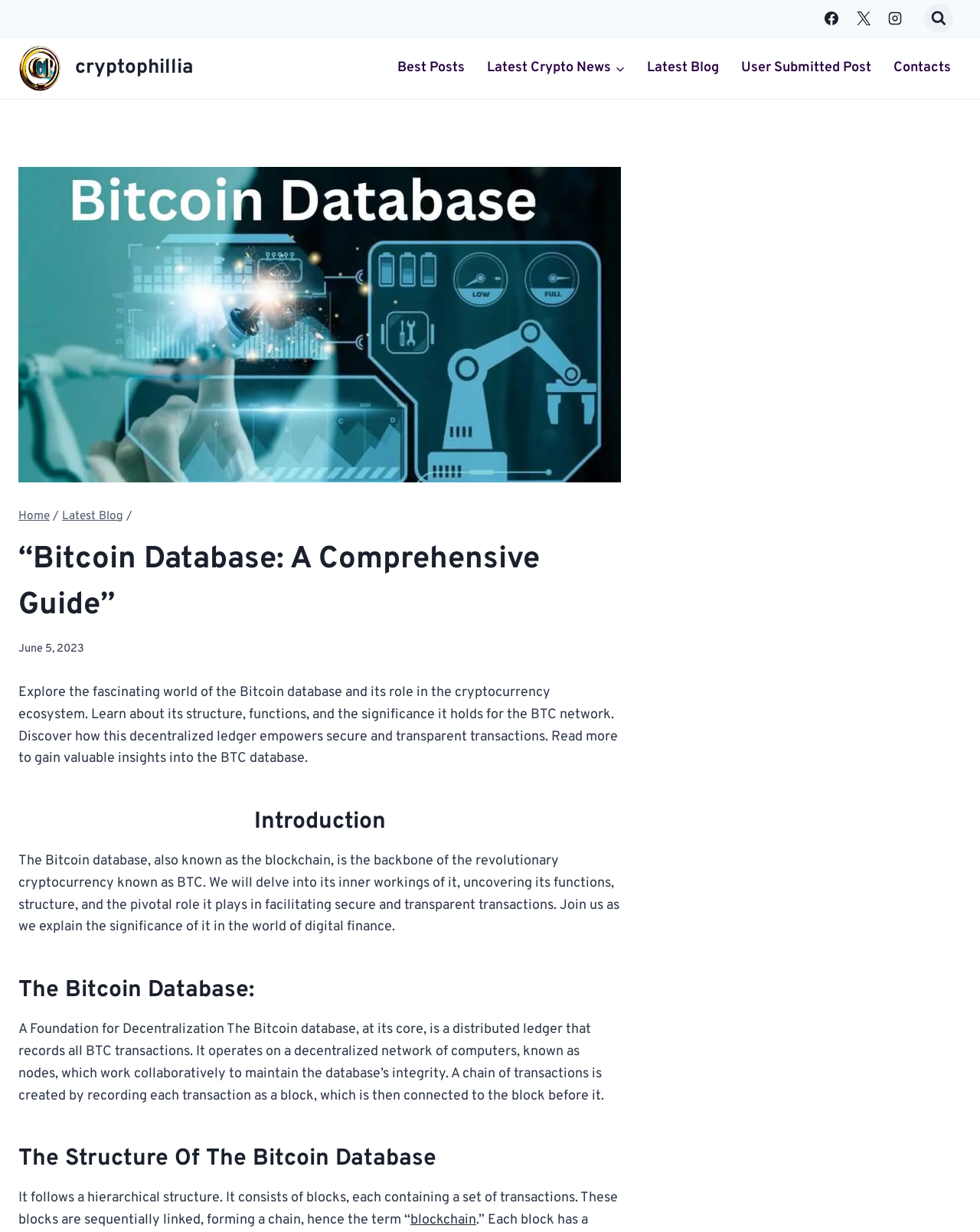Give a comprehensive overview of the webpage, including key elements.

The webpage is about the Bitcoin database, providing a comprehensive guide to its structure, functions, and significance in the cryptocurrency ecosystem. At the top right corner, there are three social media links: Facebook, X, and Instagram, each accompanied by an image. Next to them is a button to view a search form.

On the top left, there is a logo of cryptophillia, accompanied by an image. Below it, there is a primary navigation menu with links to "Best Posts", "Latest Crypto News", "Latest Blog", "User Submitted Post", and "Contacts".

The main content of the webpage is divided into sections, starting with a header "Bitcoin Database: A Comprehensive Guide" followed by a breadcrumb navigation menu showing the path "Home > Latest Blog". Below it, there is a heading "“Bitcoin Database: A Comprehensive Guide”" and a timestamp "June 5, 2023".

The introduction section provides an overview of the Bitcoin database, its role in the cryptocurrency ecosystem, and its significance in facilitating secure and transparent transactions. The following sections are headed "Introduction", "The Bitcoin Database:", and "The Structure Of The Bitcoin Database", each providing more in-depth information about the Bitcoin database.

Throughout the webpage, there are several paragraphs of text explaining the concepts, with a link to "blockchain" at the bottom. At the bottom right corner, there is a button to scroll to the top of the page.